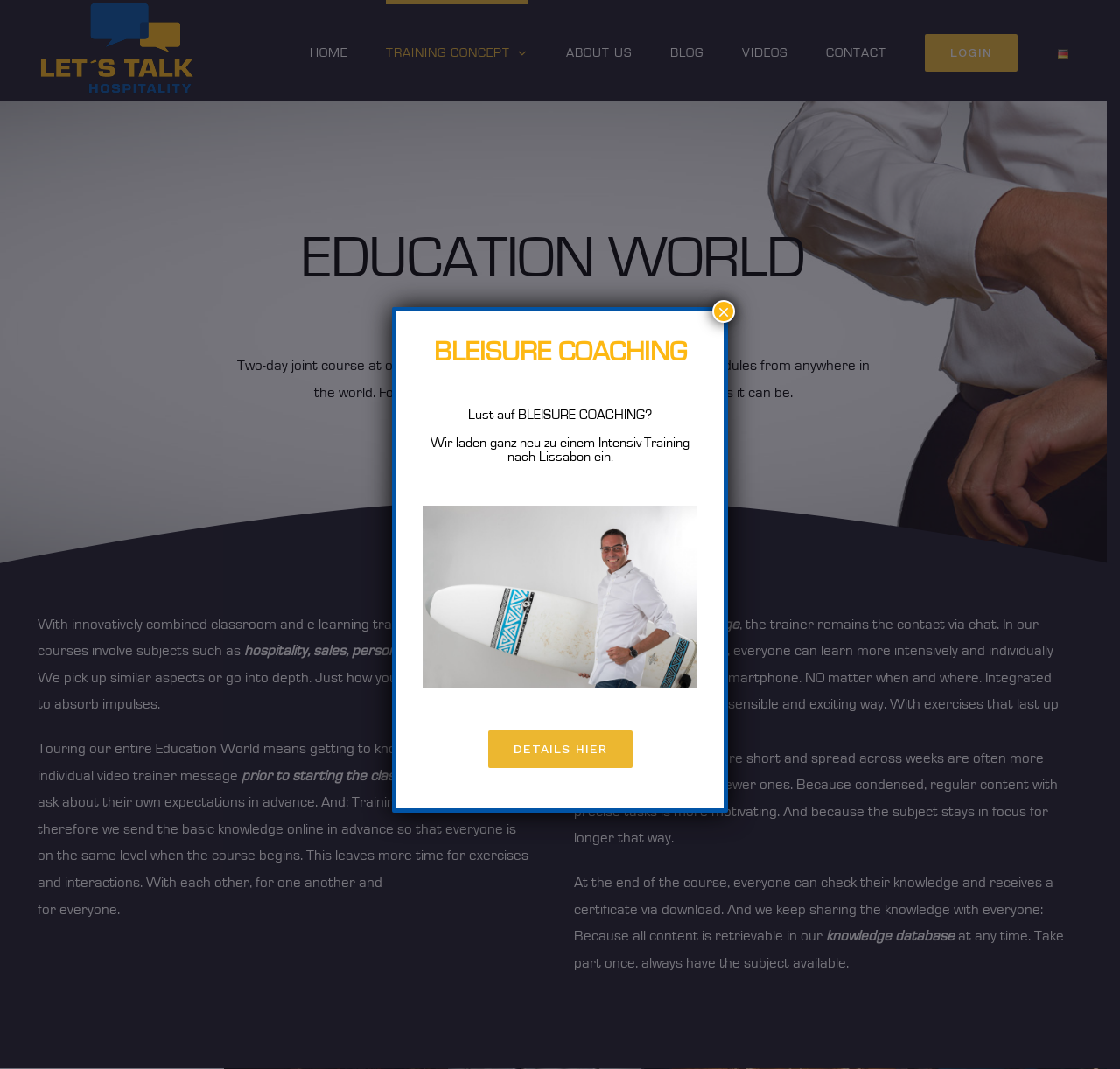Please answer the following question using a single word or phrase: 
How many weeks does the blended learning course last?

eight weeks